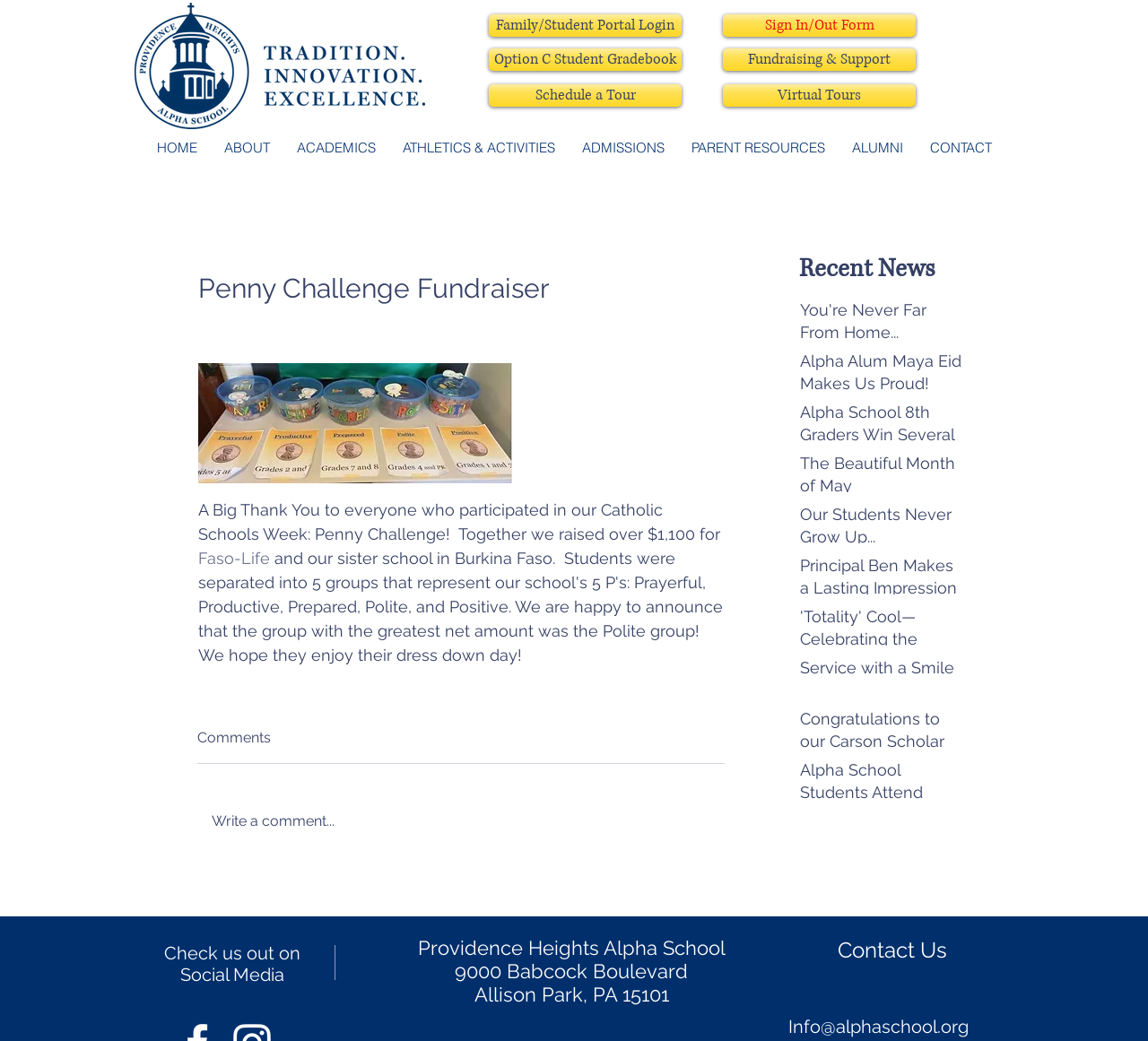What is the purpose of the Penny Challenge Fundraiser?
Answer the question with a single word or phrase by looking at the picture.

to raise money for Faso-Life and the sister school